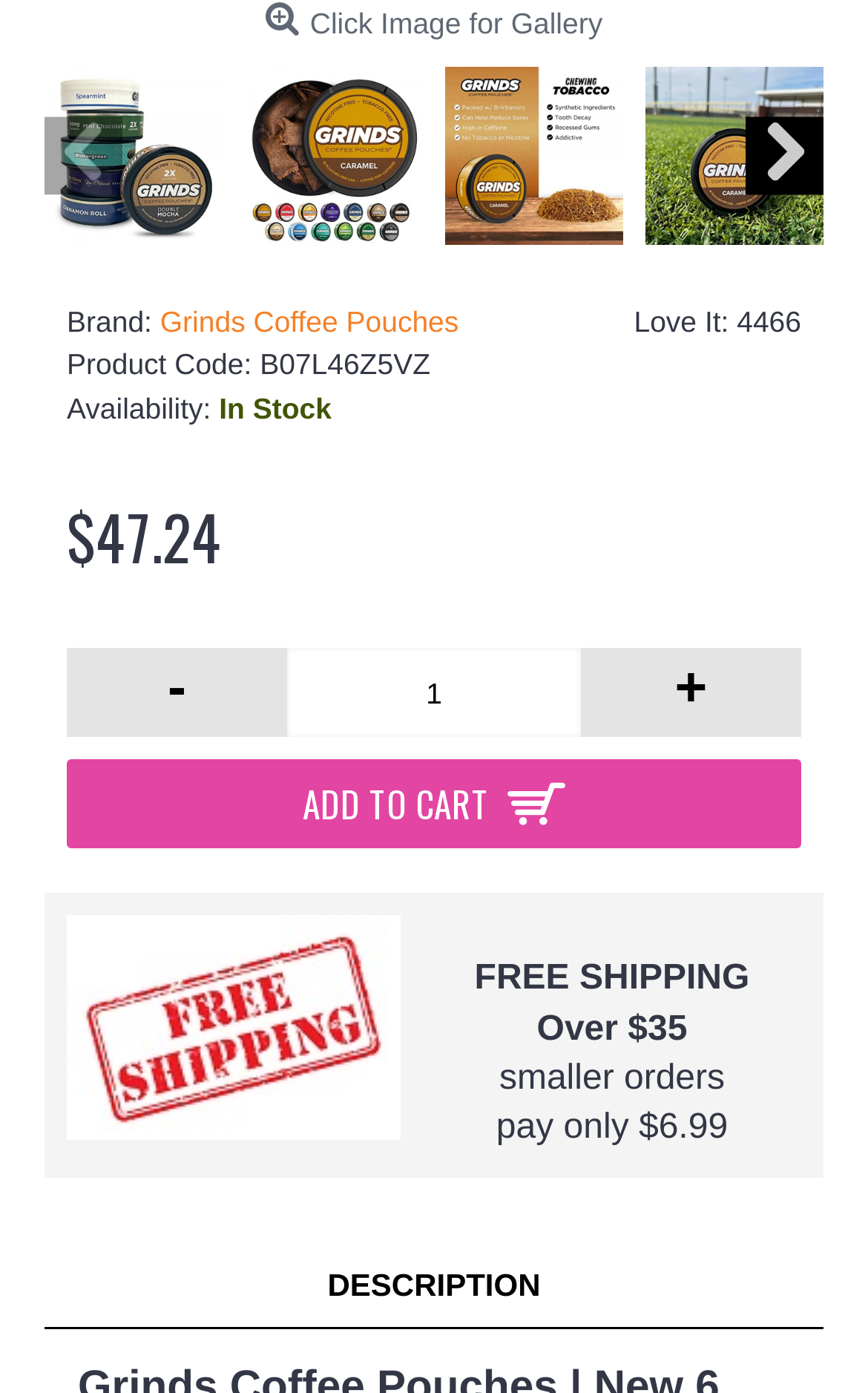Provide the bounding box coordinates of the HTML element this sentence describes: "Description". The bounding box coordinates consist of four float numbers between 0 and 1, i.e., [left, top, right, bottom].

[0.051, 0.893, 0.949, 0.952]